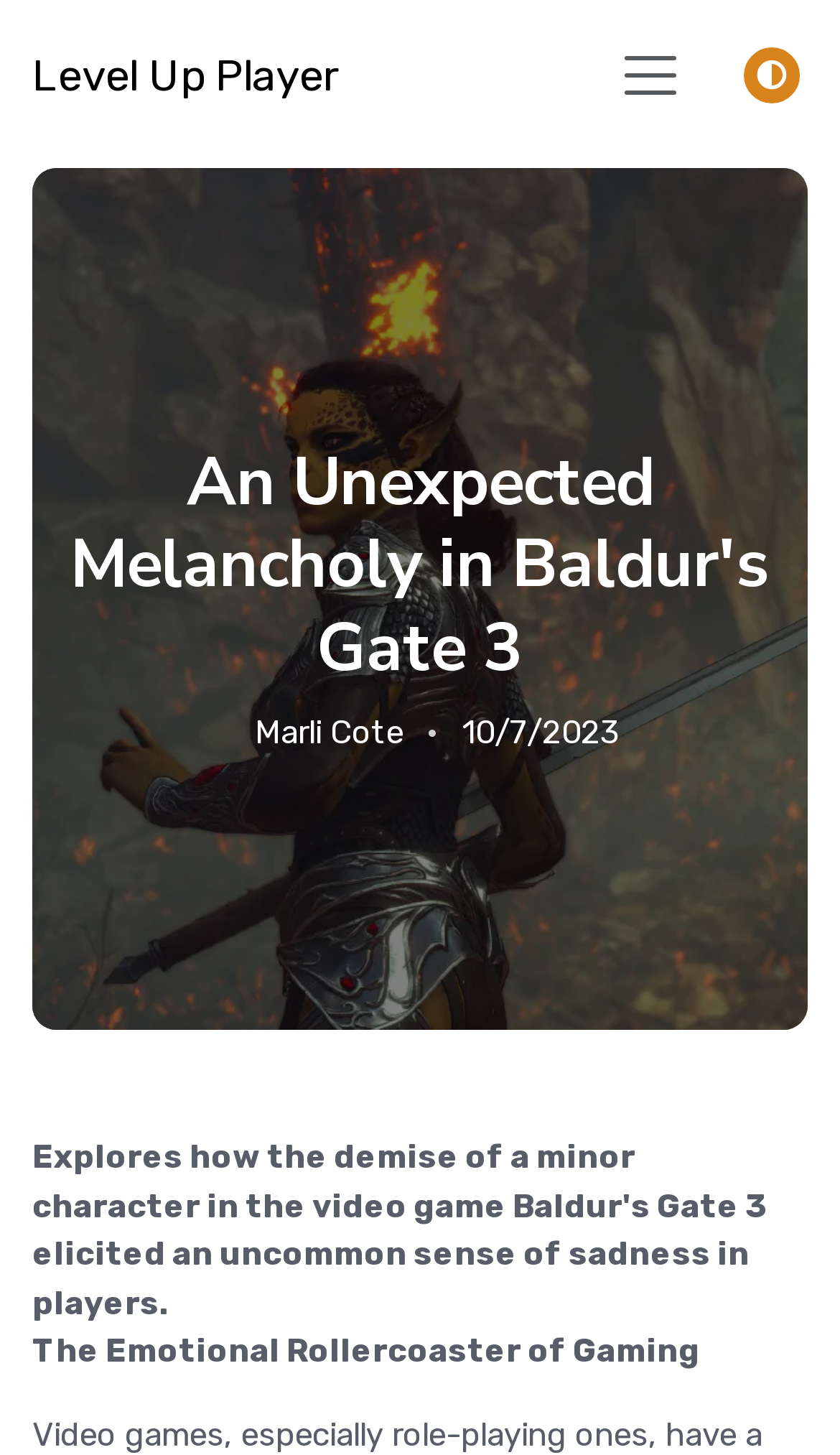Locate the headline of the webpage and generate its content.

An Unexpected Melancholy in Baldur's Gate 3